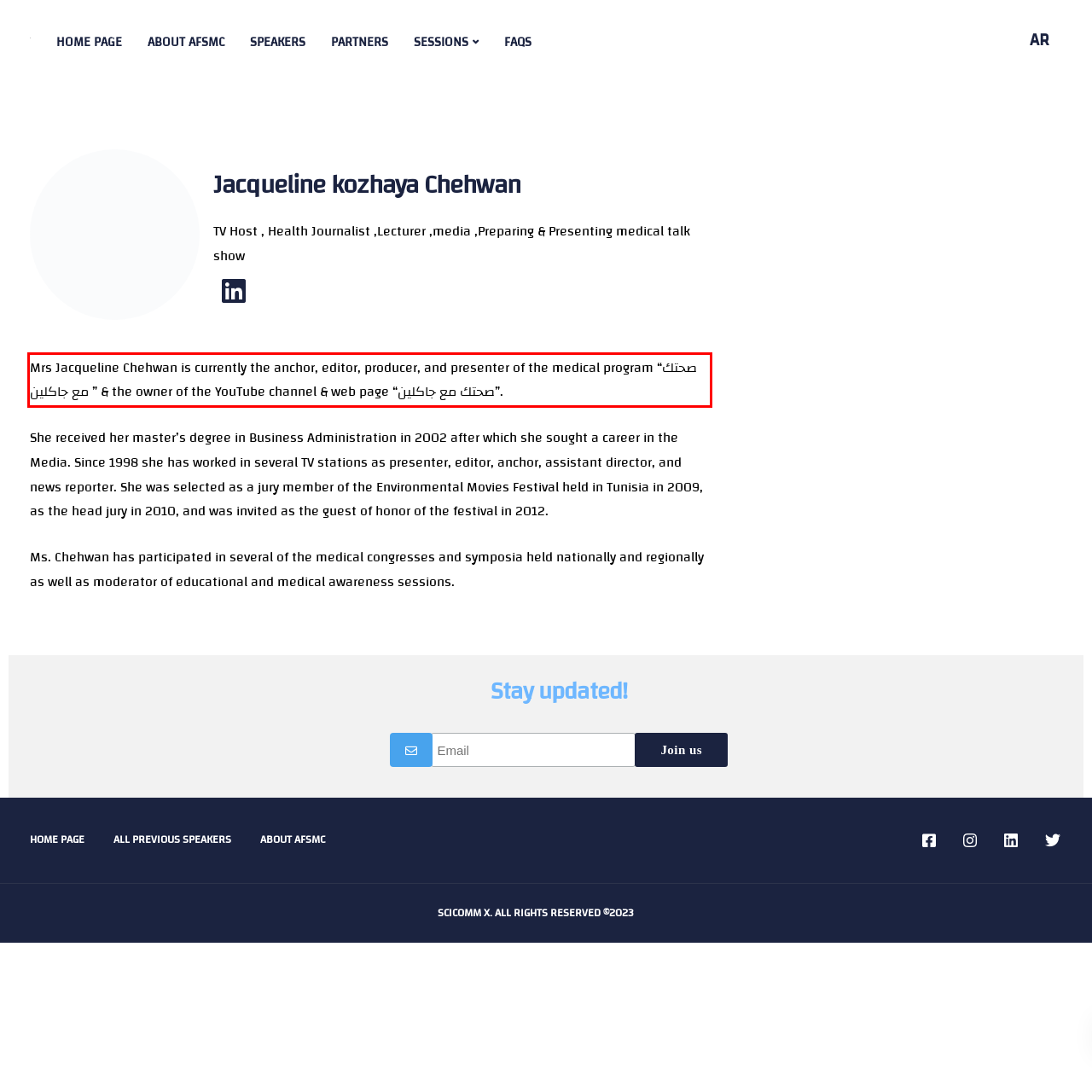Identify the red bounding box in the webpage screenshot and perform OCR to generate the text content enclosed.

Mrs Jacqueline Chehwan is currently the anchor, editor, producer, and presenter of the medical program “صحتك مع جاكلين ” & the owner of the YouTube channel & web page “صحتك مع جاكلين”.